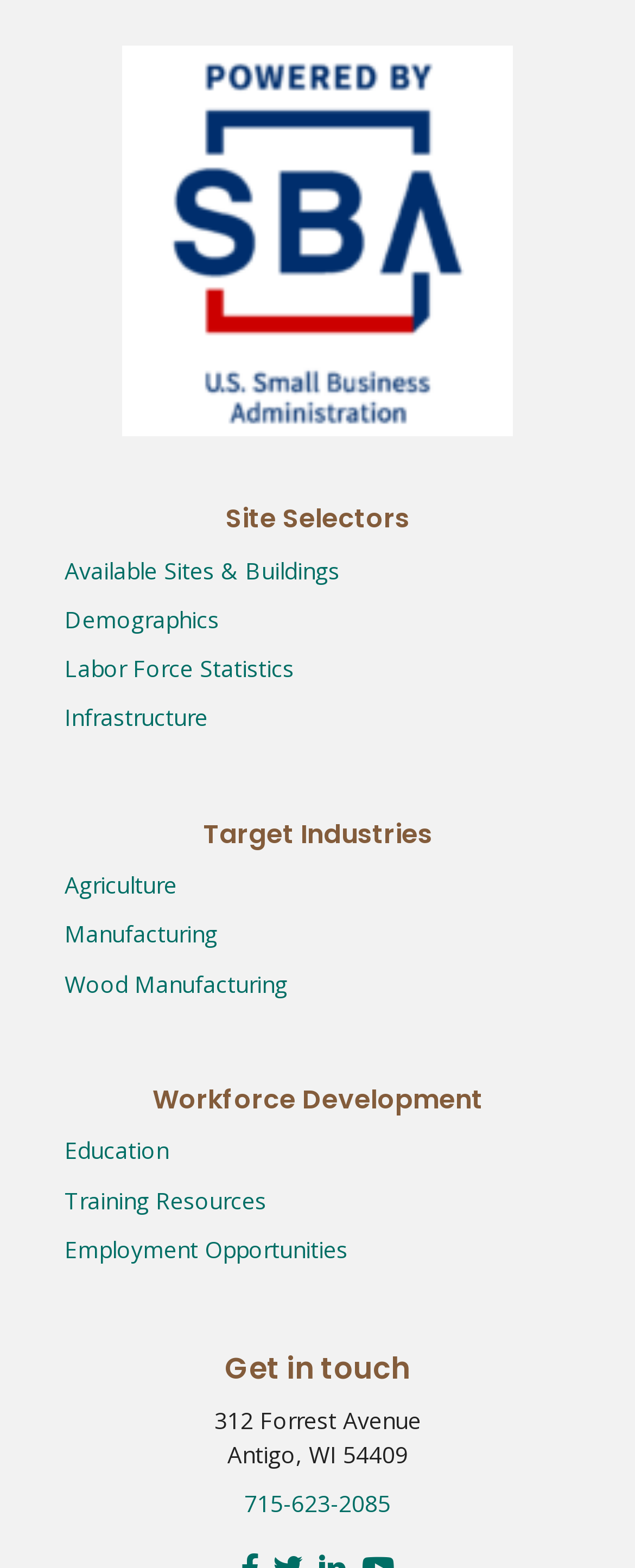What are the target industries listed on the webpage?
Provide a detailed answer to the question, using the image to inform your response.

By analyzing the webpage, I found that the target industries are listed under the 'Target Industries' heading, which includes links to 'Agriculture', 'Manufacturing', and 'Wood Manufacturing'.